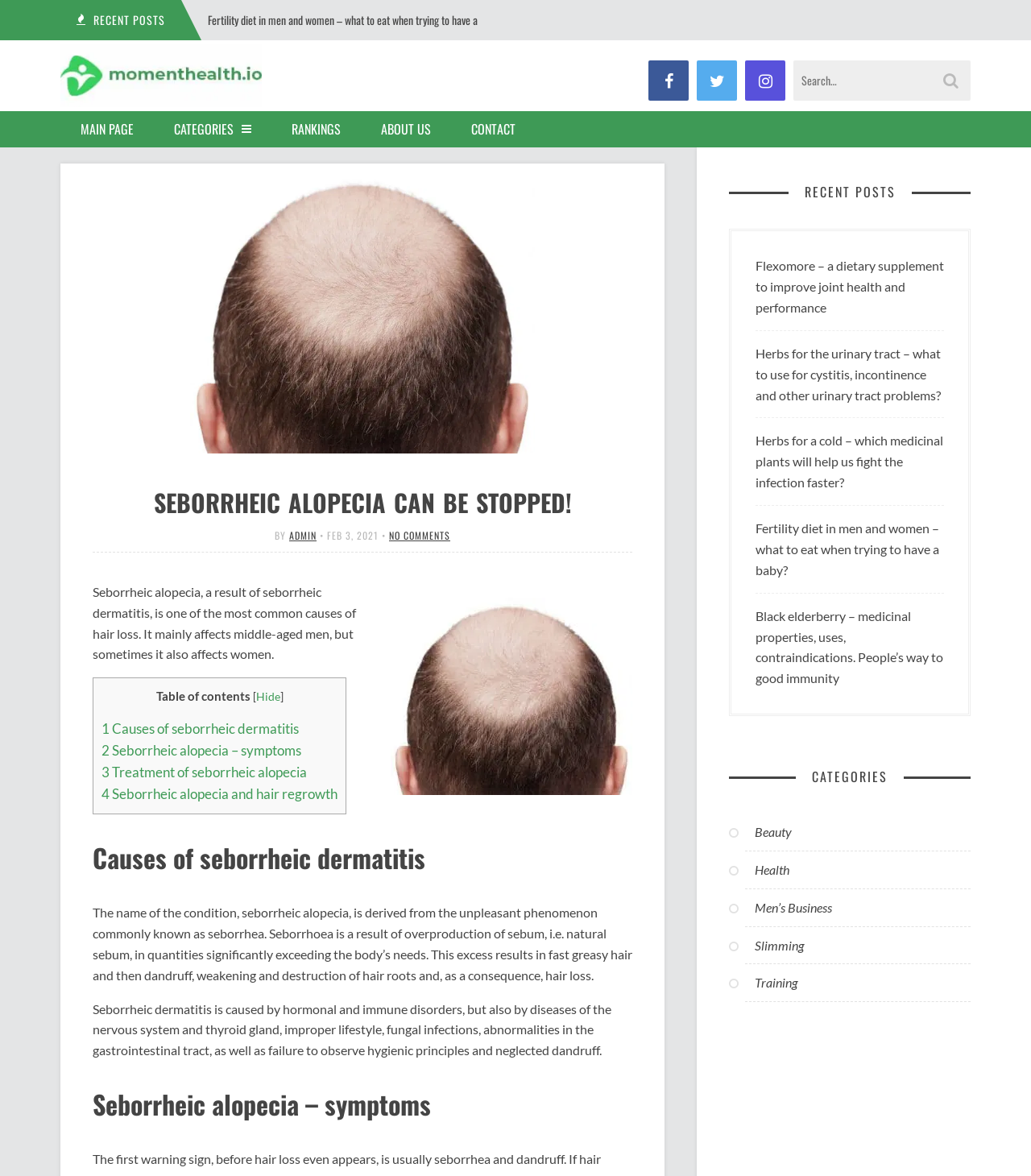Identify the bounding box coordinates of the region that should be clicked to execute the following instruction: "Search for a topic".

[0.77, 0.051, 0.941, 0.086]